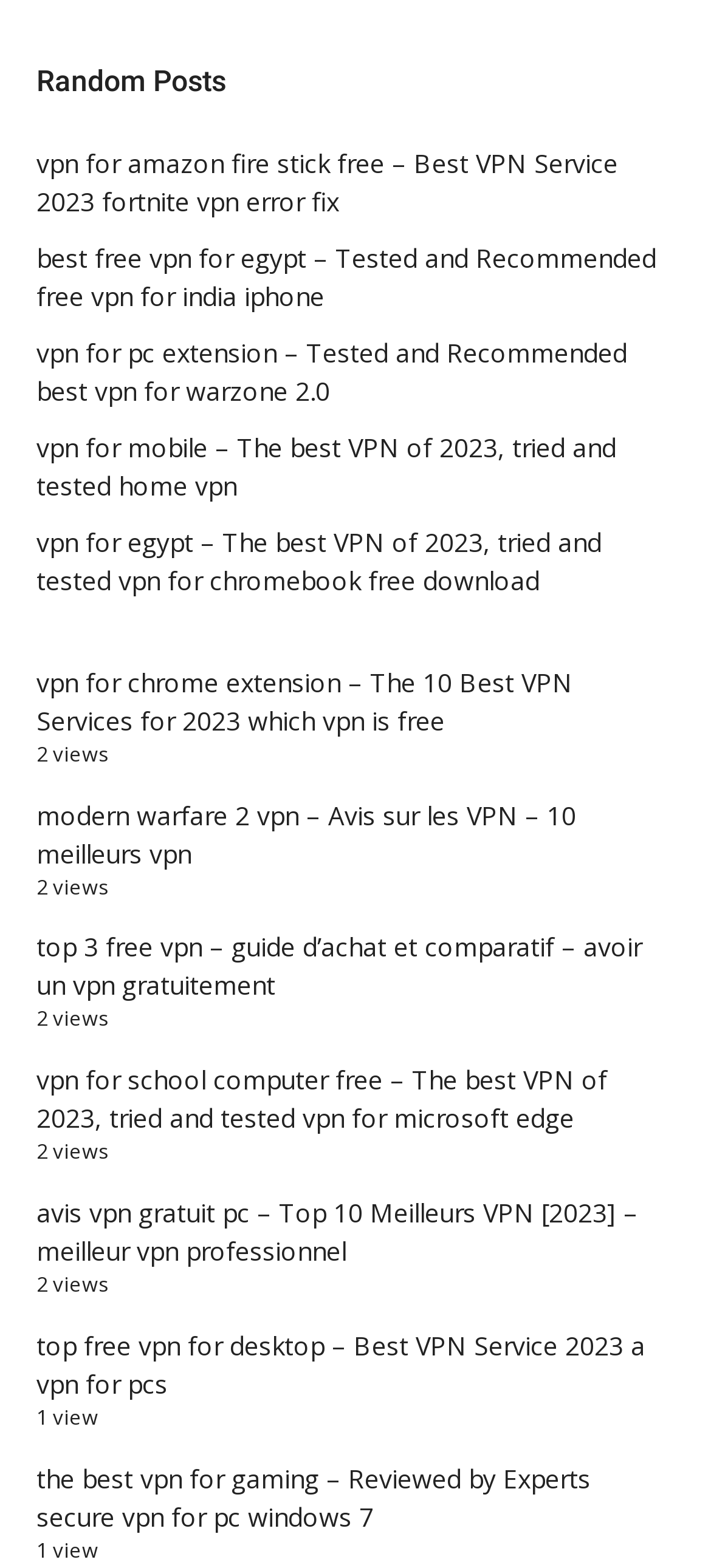Show the bounding box coordinates of the element that should be clicked to complete the task: "Explore 'top 3 free vpn – guide d’achat et comparatif – avoir un vpn gratuitement'".

[0.051, 0.593, 0.903, 0.64]